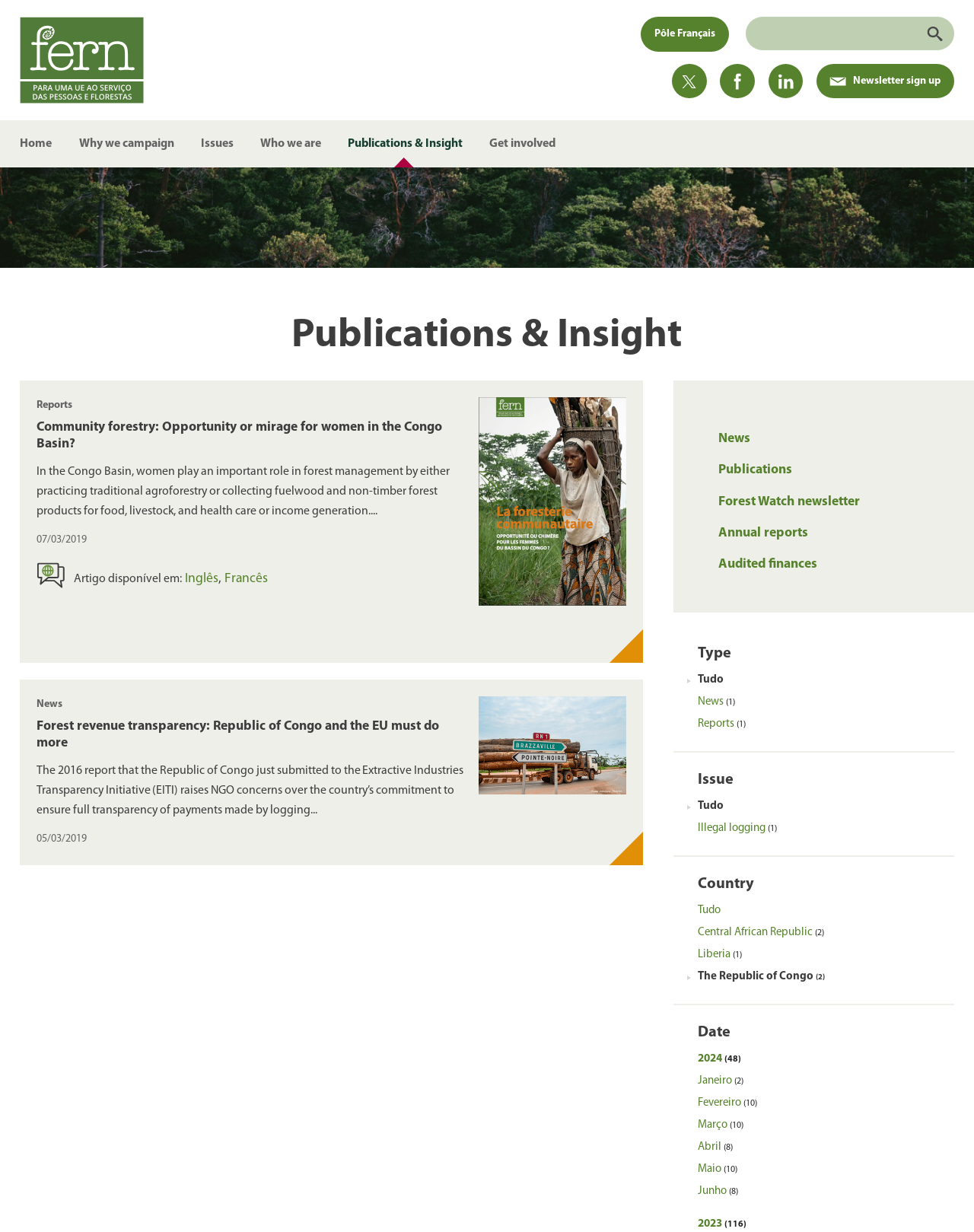Locate the bounding box coordinates of the element you need to click to accomplish the task described by this instruction: "Visit Fern's homepage".

[0.021, 0.014, 0.148, 0.084]